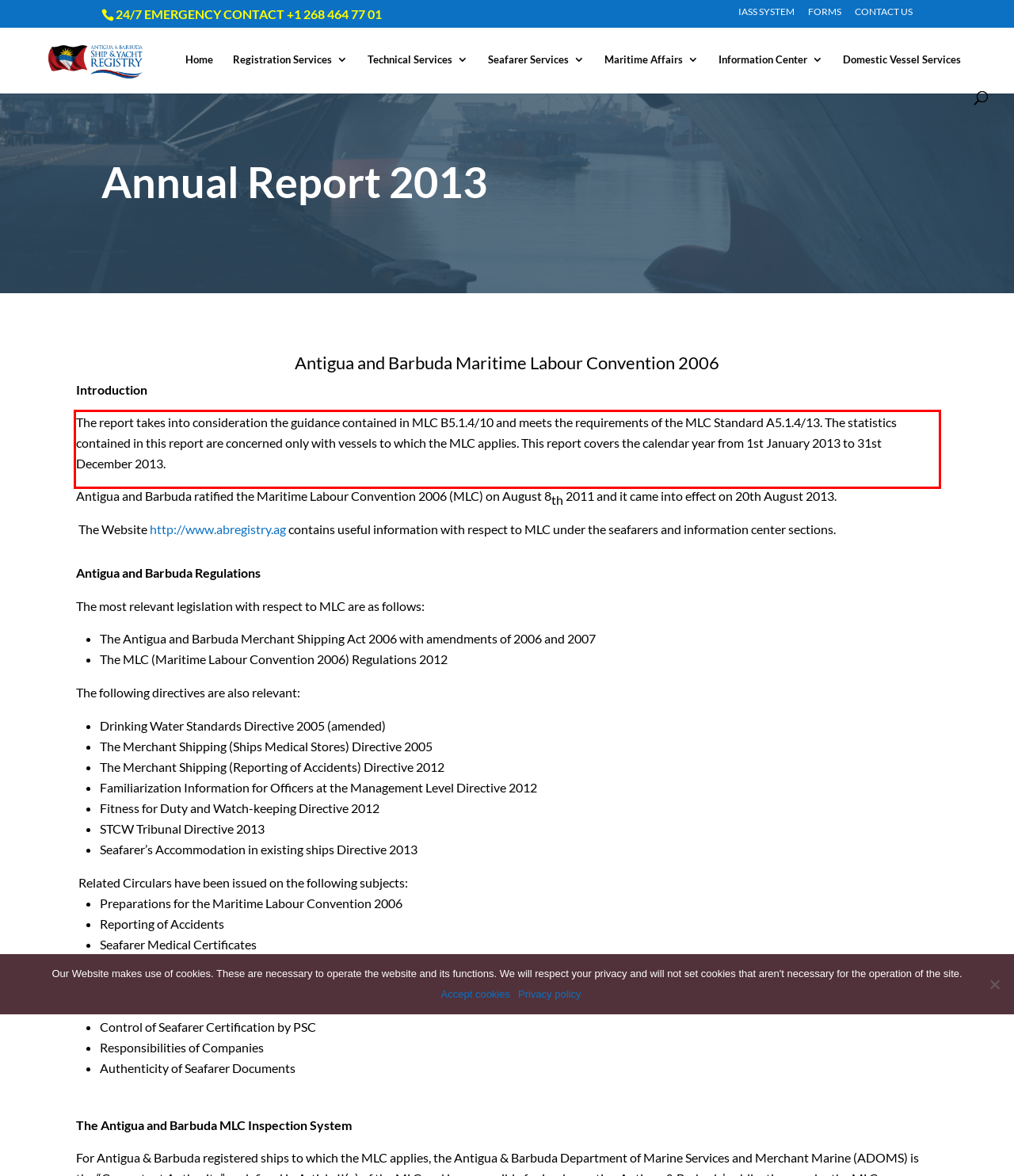In the given screenshot, locate the red bounding box and extract the text content from within it.

The report takes into consideration the guidance contained in MLC B5.1.4/10 and meets the requirements of the MLC Standard A5.1.4/13. The statistics contained in this report are concerned only with vessels to which the MLC applies. This report covers the calendar year from 1st January 2013 to 31st December 2013.